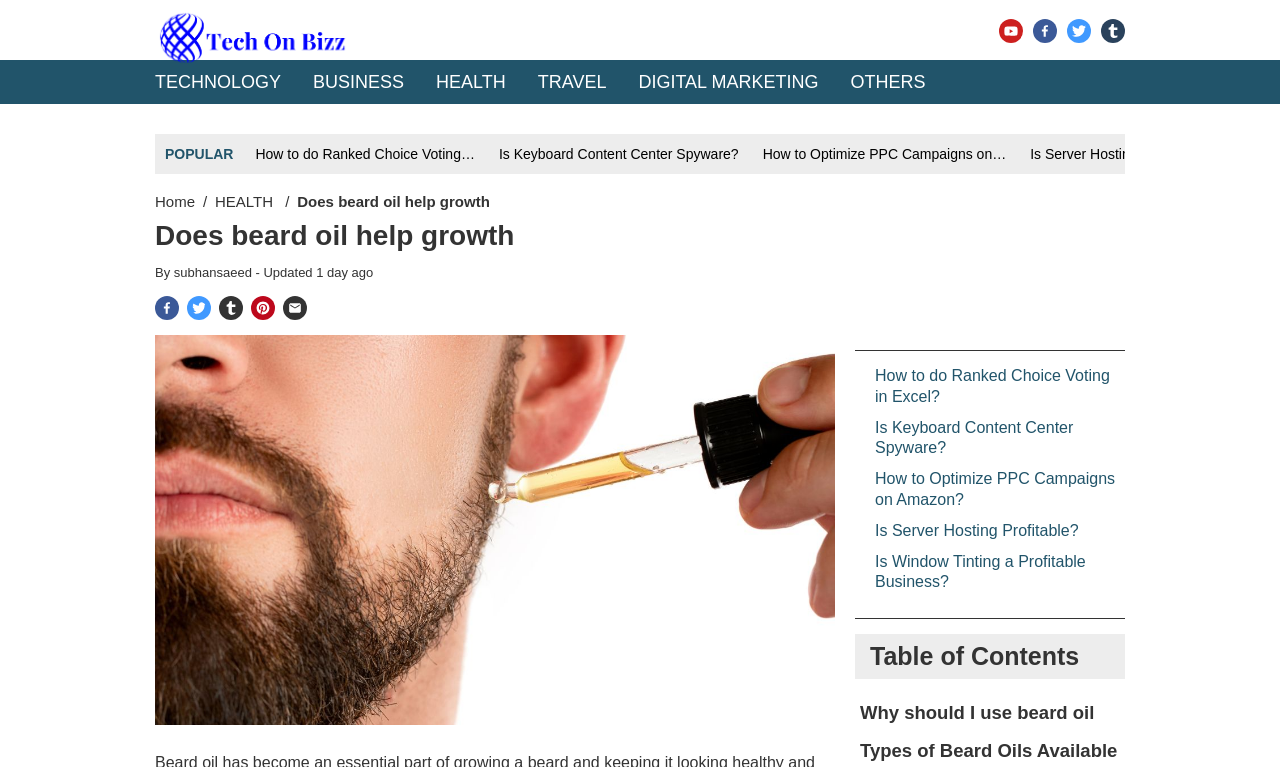Indicate the bounding box coordinates of the element that must be clicked to execute the instruction: "Read the article 'How to do Ranked Choice Voting in Excel?'". The coordinates should be given as four float numbers between 0 and 1, i.e., [left, top, right, bottom].

[0.2, 0.19, 0.371, 0.211]